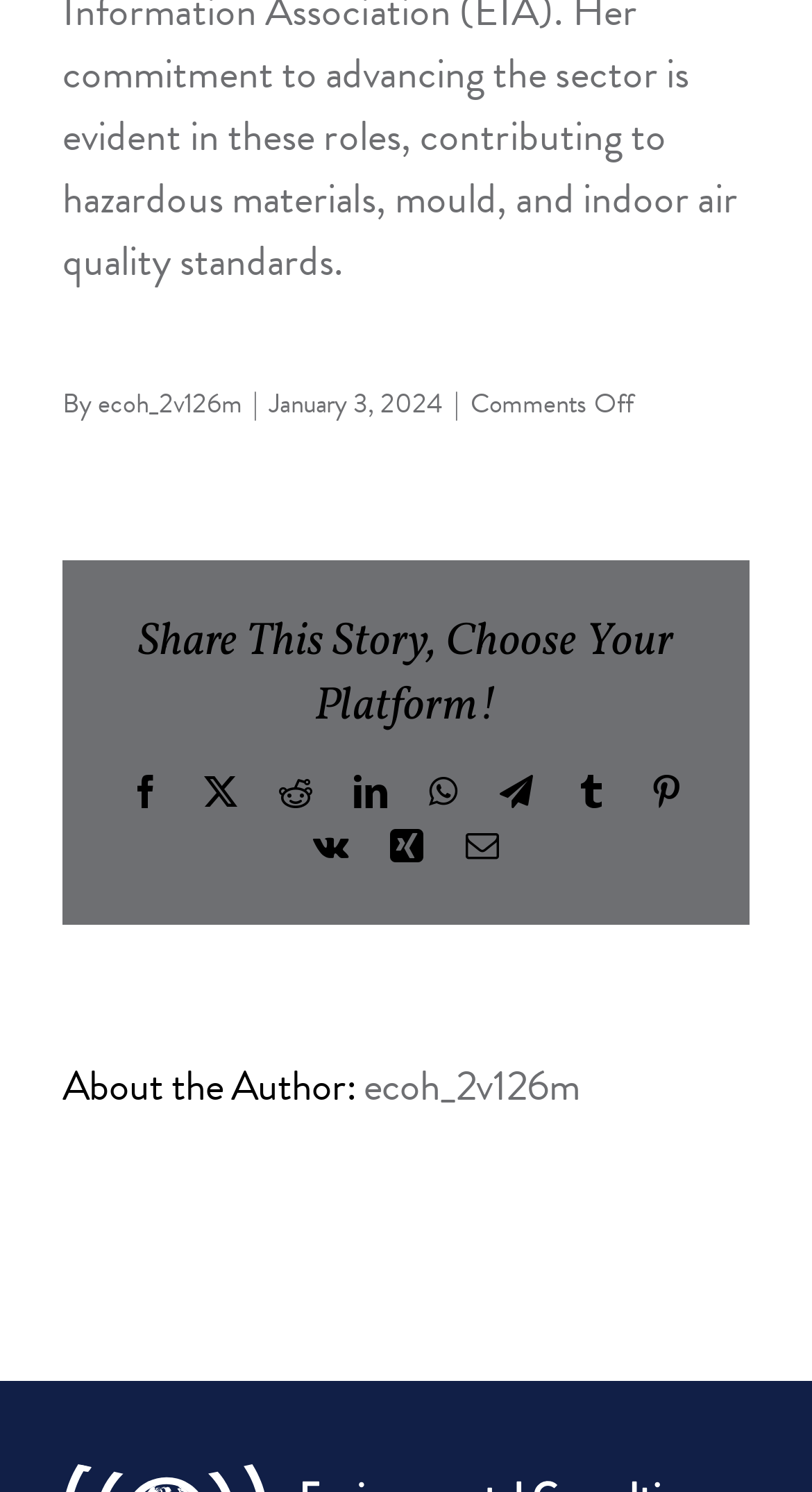Given the webpage screenshot, identify the bounding box of the UI element that matches this description: "Vk".

[0.386, 0.556, 0.429, 0.578]